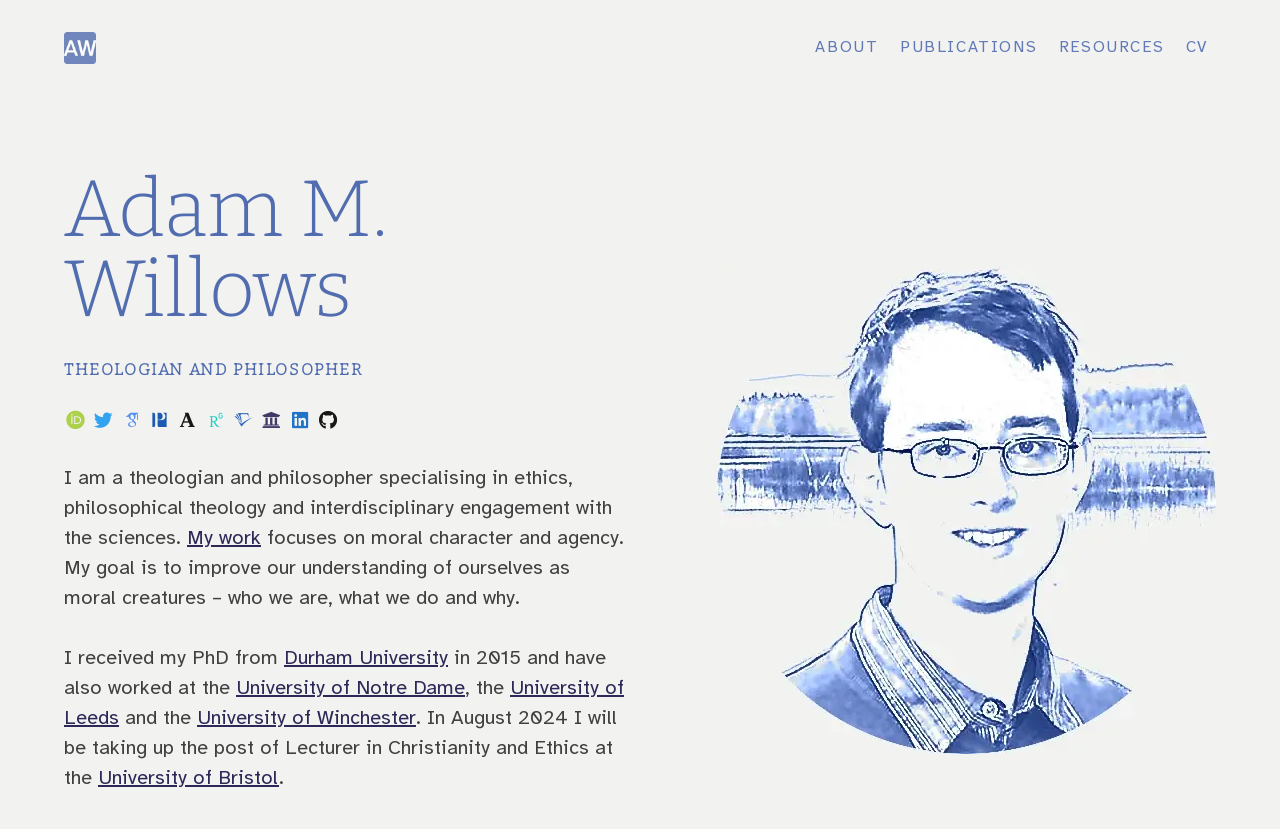Using the element description provided, determine the bounding box coordinates in the format (top-left x, top-left y, bottom-right x, bottom-right y). Ensure that all values are floating point numbers between 0 and 1. Element description: Publications

[0.697, 0.042, 0.817, 0.074]